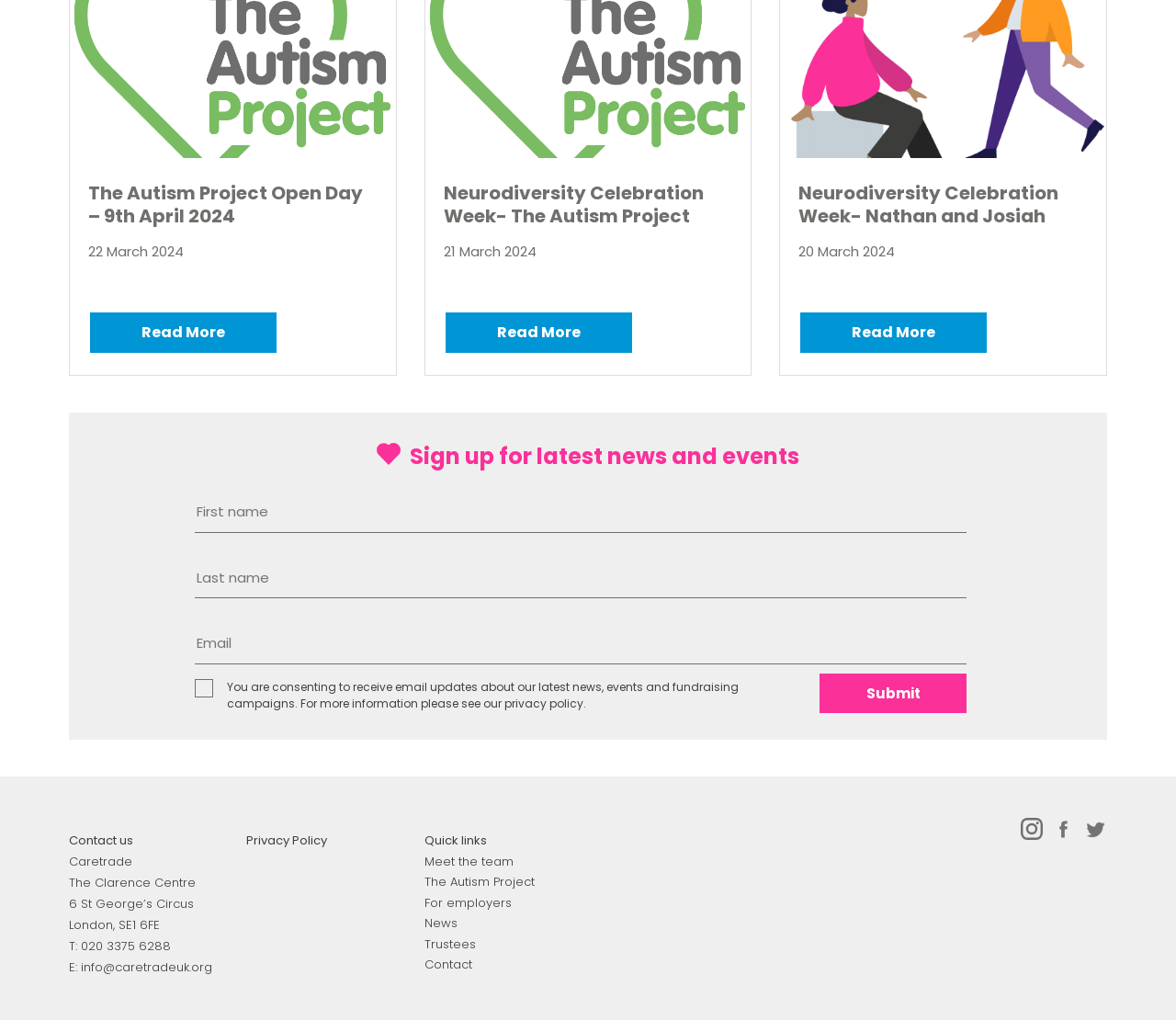Please find the bounding box coordinates of the element that you should click to achieve the following instruction: "Enter your first name". The coordinates should be presented as four float numbers between 0 and 1: [left, top, right, bottom].

[0.166, 0.483, 0.822, 0.522]